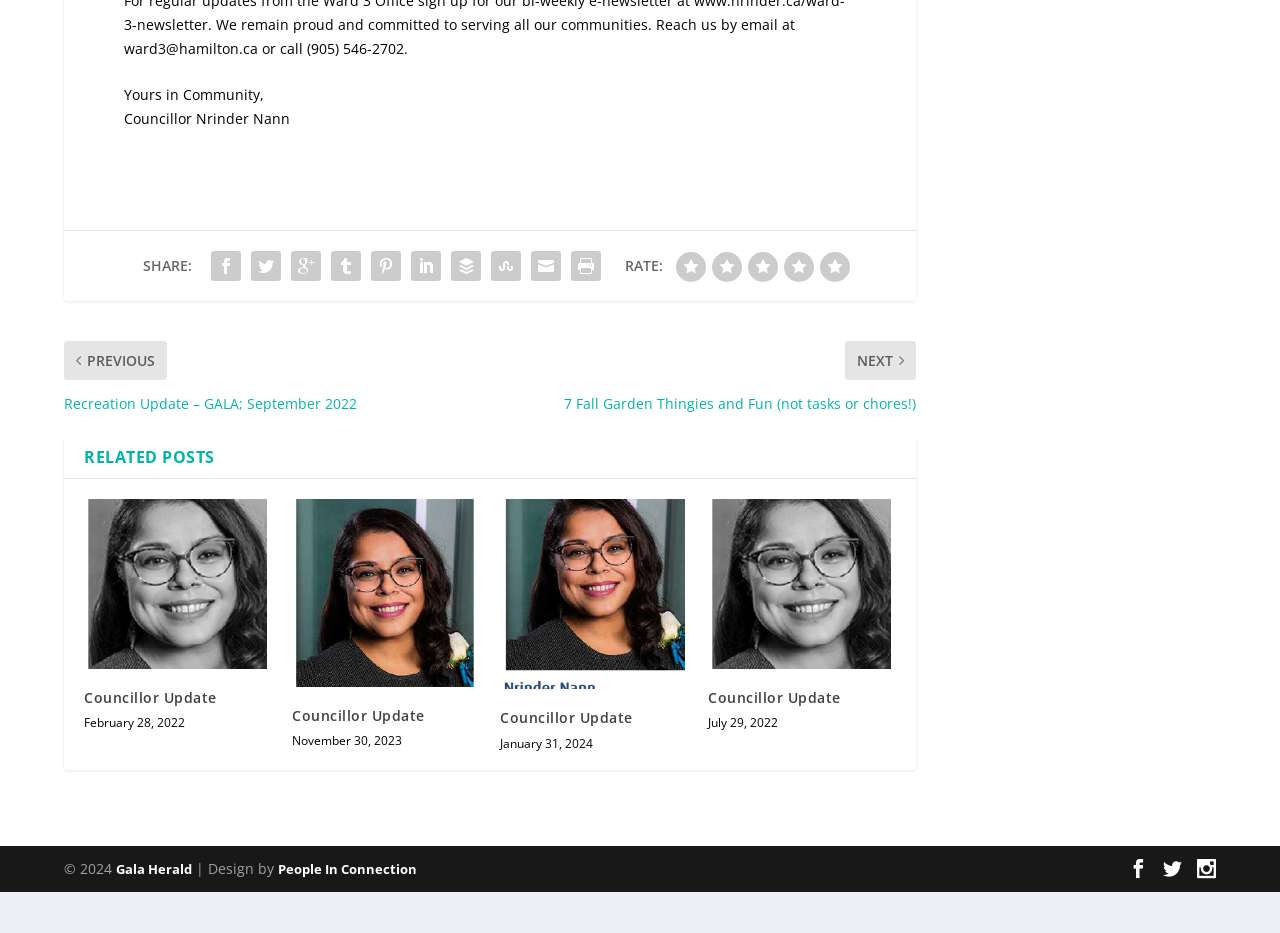Please locate the bounding box coordinates of the element's region that needs to be clicked to follow the instruction: "Rate this post". The bounding box coordinates should be provided as four float numbers between 0 and 1, i.e., [left, top, right, bottom].

[0.528, 0.165, 0.551, 0.197]